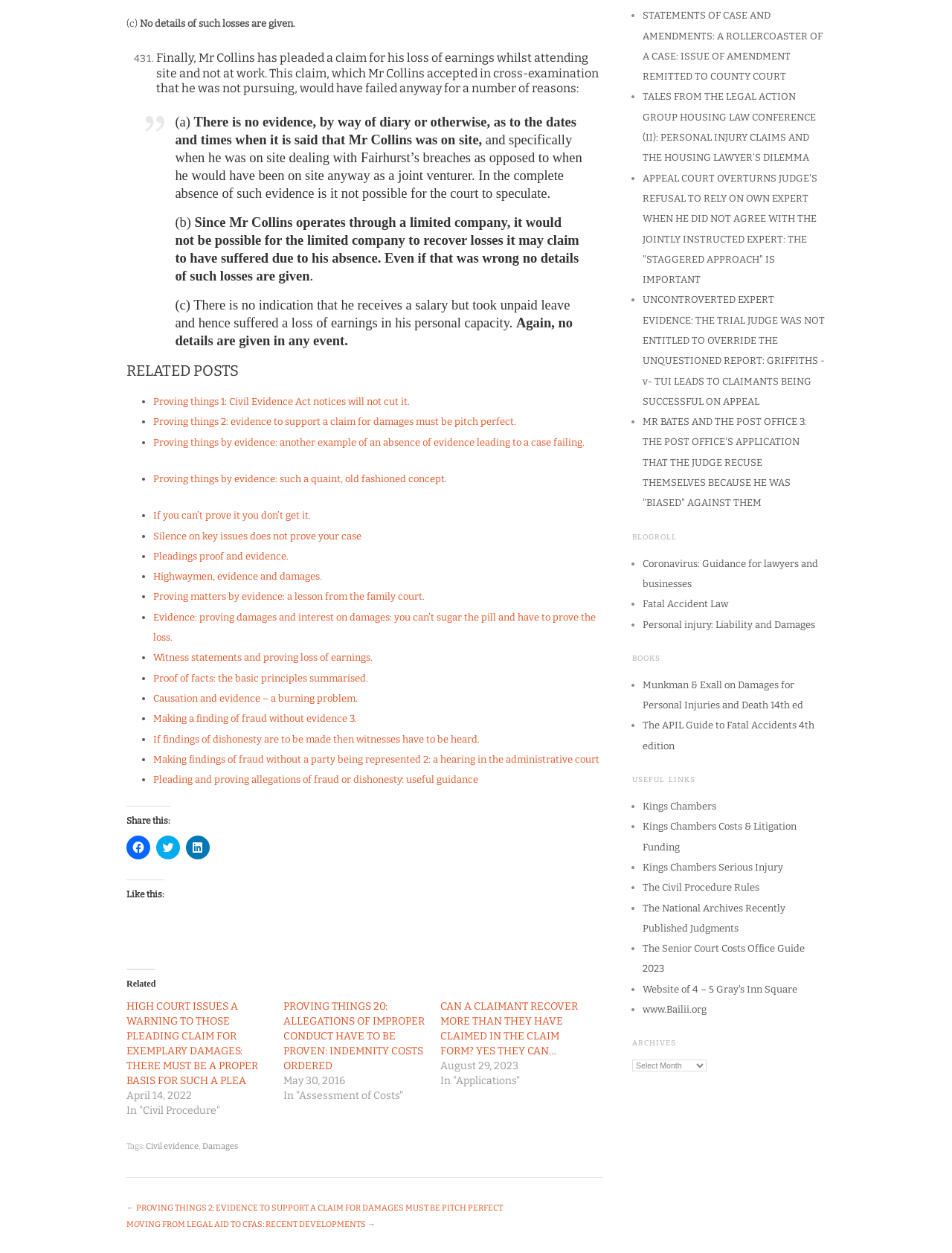Please specify the bounding box coordinates for the clickable region that will help you carry out the instruction: "View PACKAGES".

None